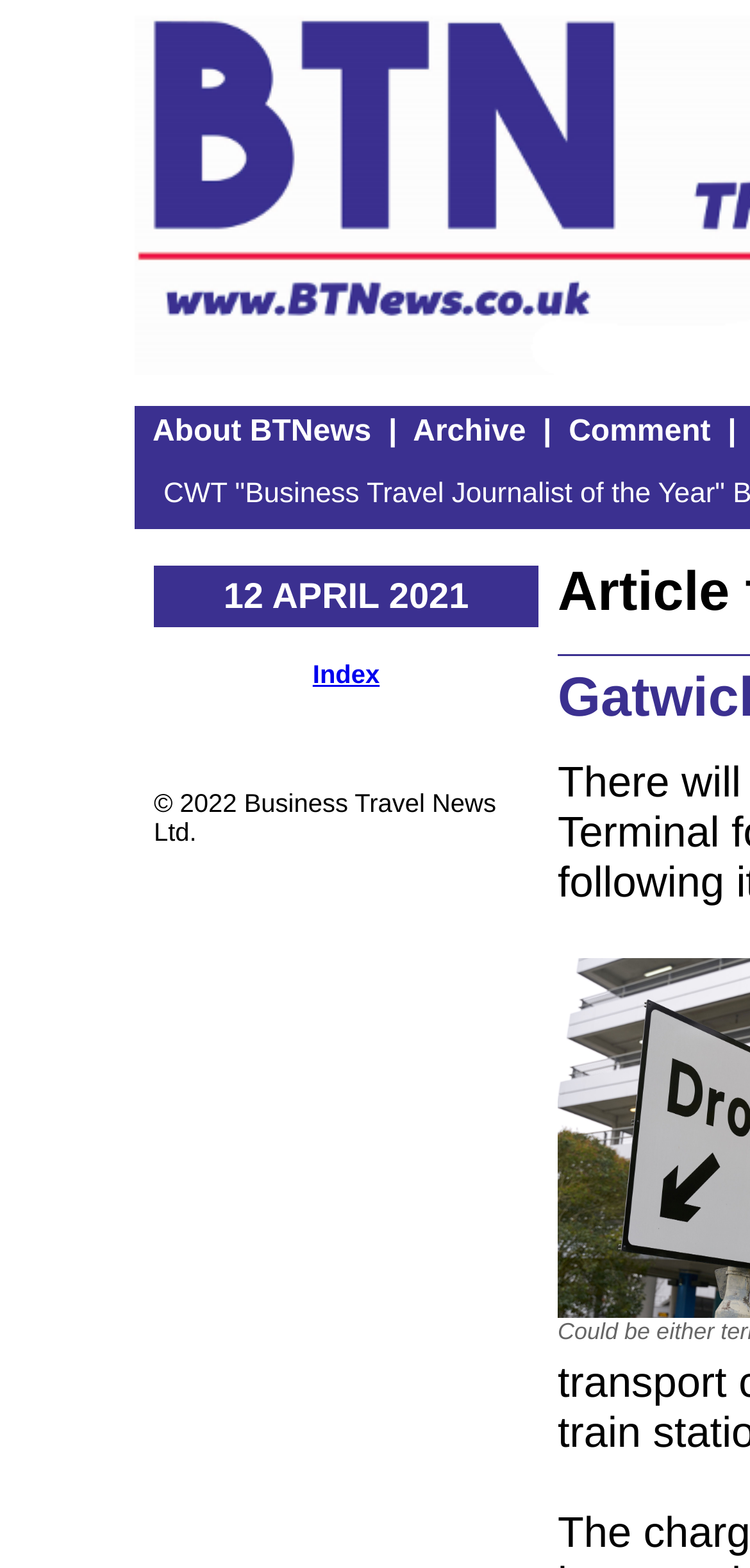Please analyze the image and provide a thorough answer to the question:
What is the date mentioned on the webpage?

I found the date '12 APRIL 2021' on the webpage by looking at the StaticText element with bounding box coordinates [0.298, 0.366, 0.625, 0.392].